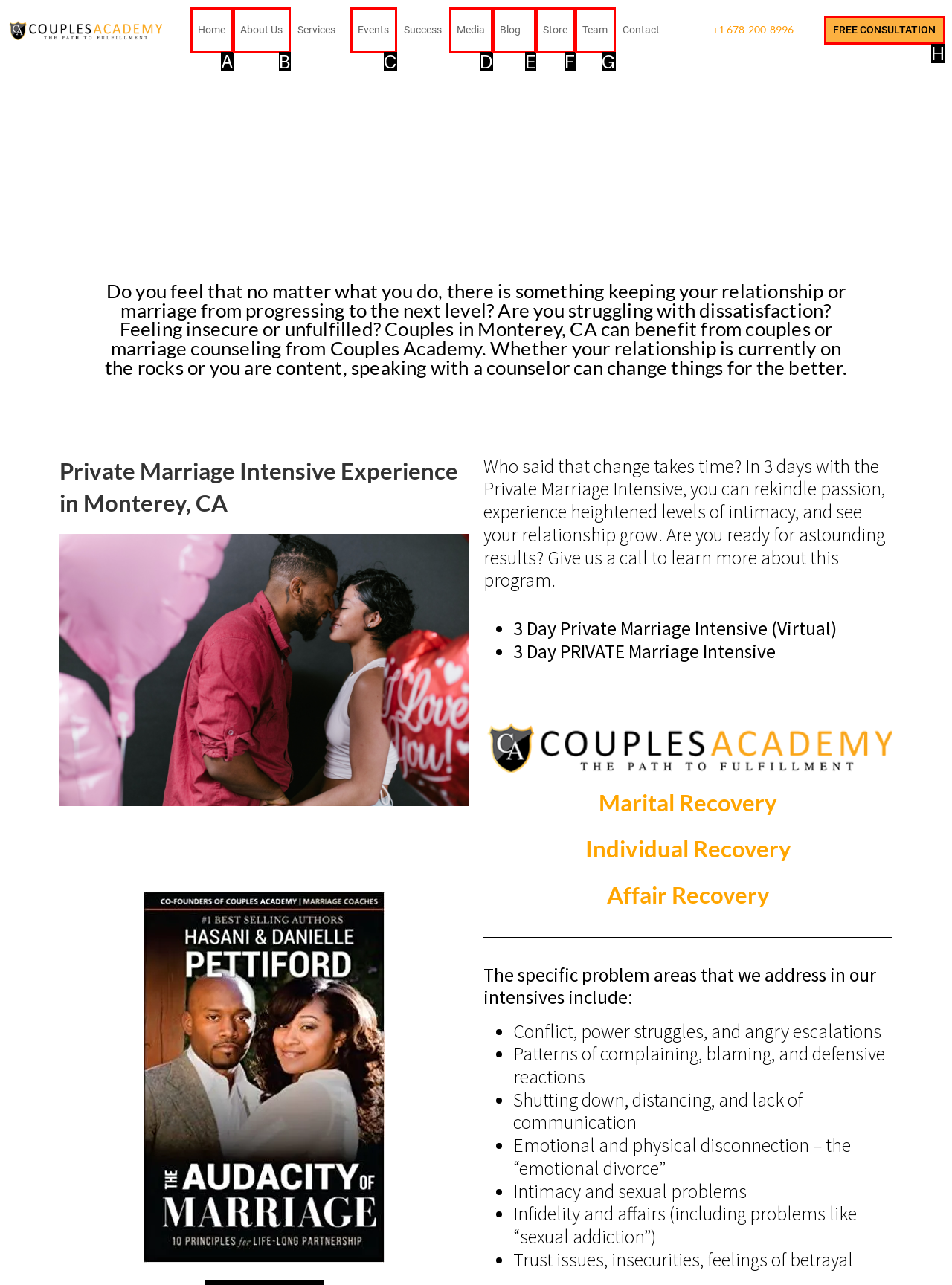Identify the HTML element that corresponds to the description: FREE CONSULTATION Provide the letter of the matching option directly from the choices.

H